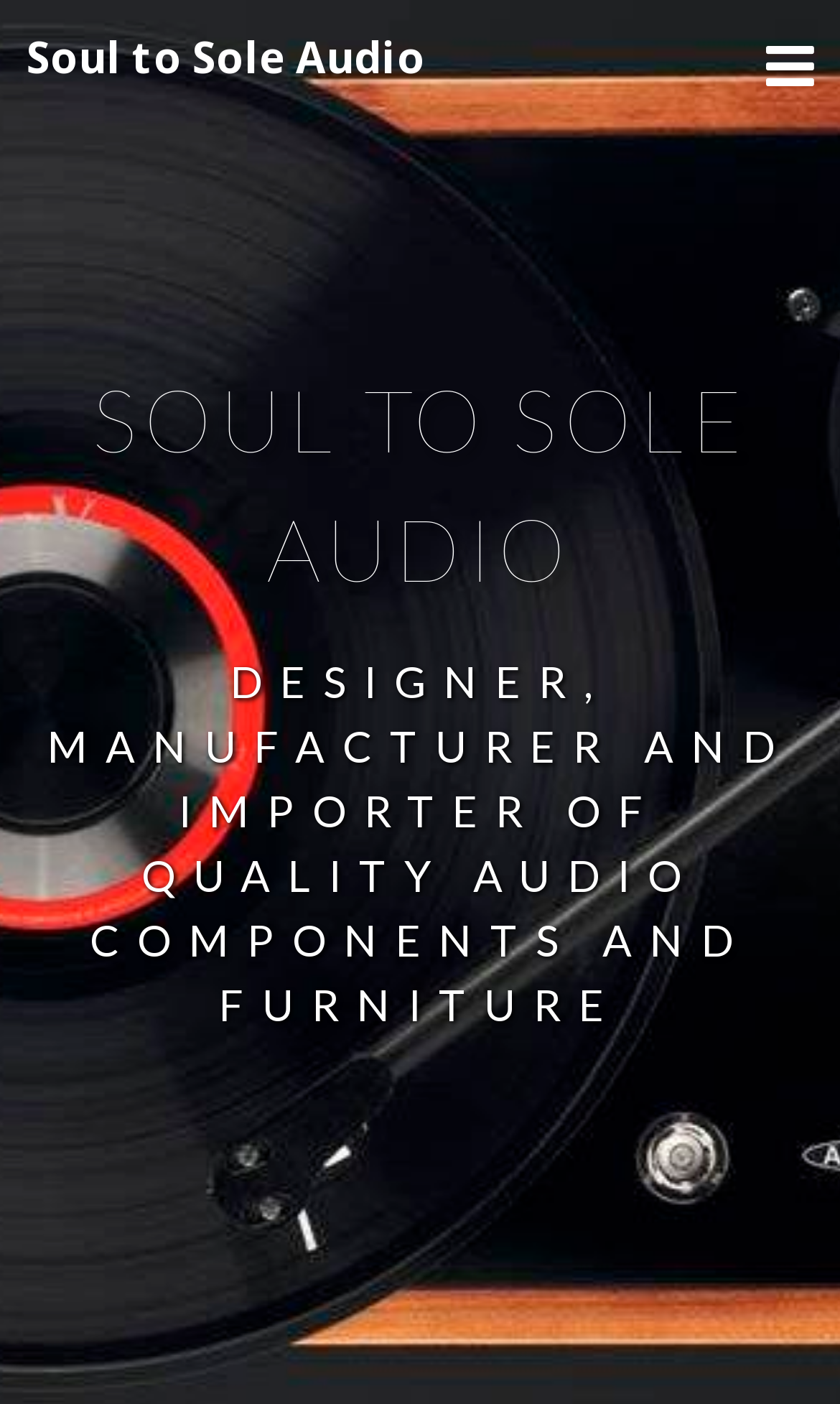Determine the main heading of the webpage and generate its text.

Soul to Sole Audio